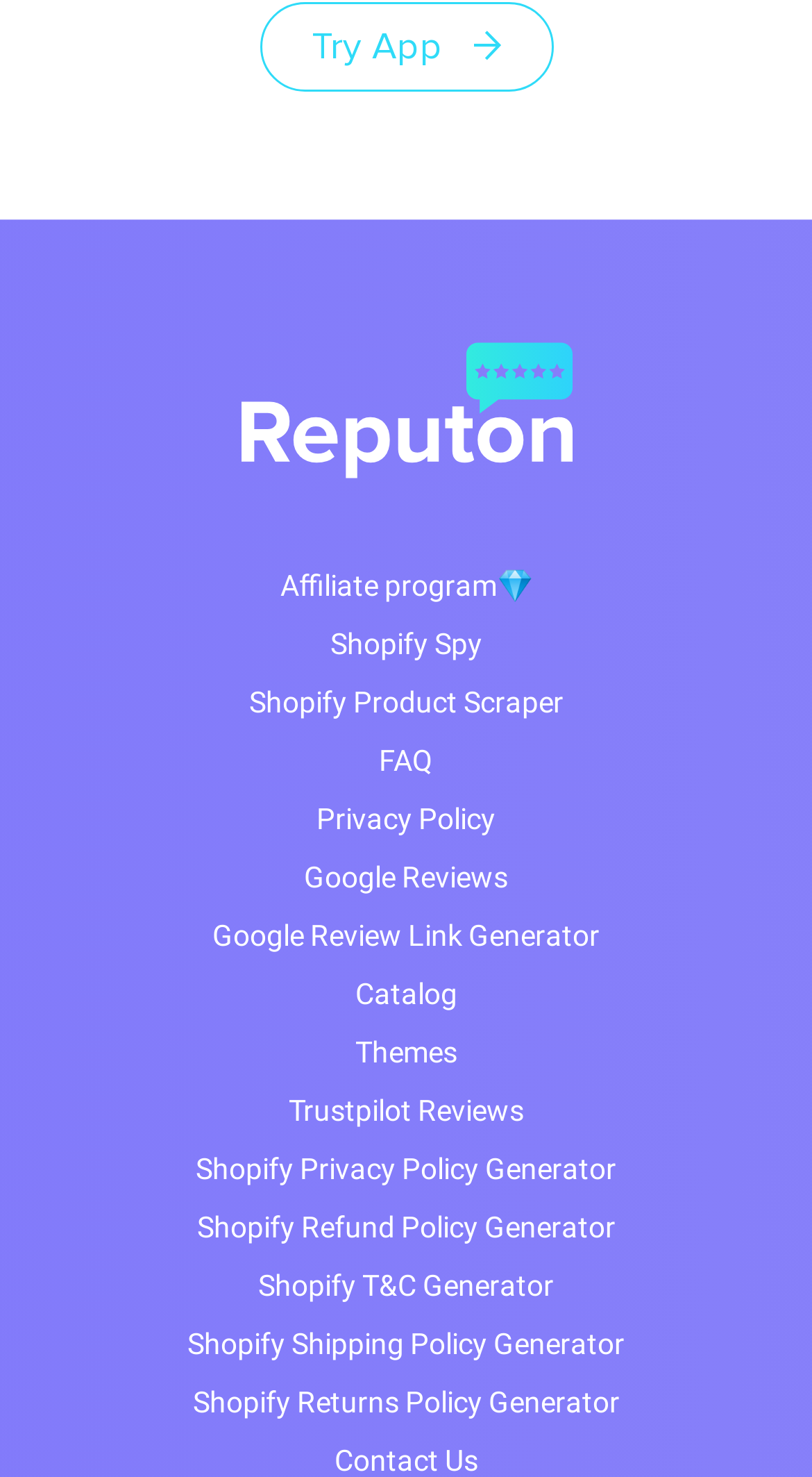Please predict the bounding box coordinates (top-left x, top-left y, bottom-right x, bottom-right y) for the UI element in the screenshot that fits the description: Try App

[0.319, 0.001, 0.681, 0.062]